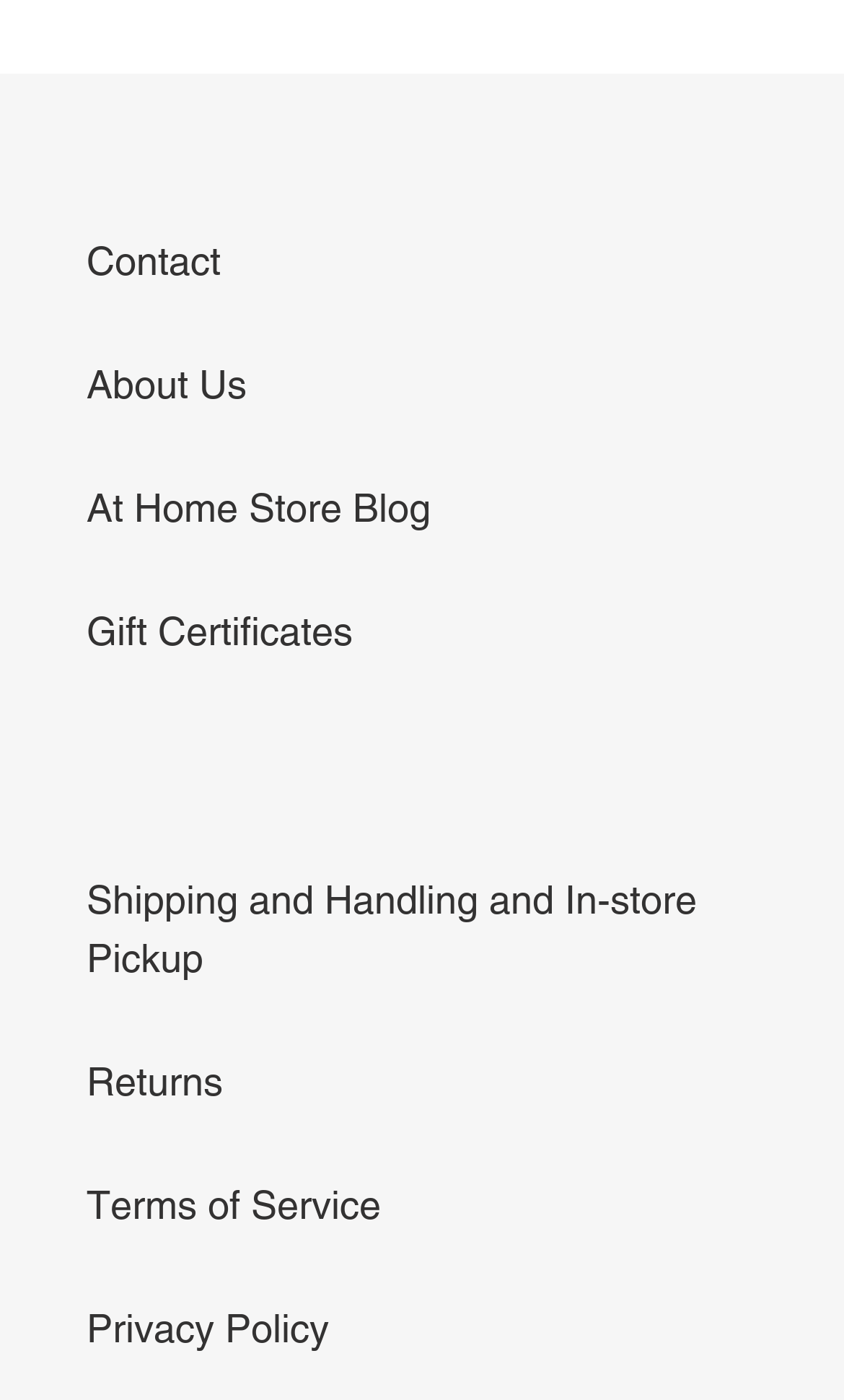Please determine the bounding box coordinates of the clickable area required to carry out the following instruction: "learn about shipping and handling". The coordinates must be four float numbers between 0 and 1, represented as [left, top, right, bottom].

[0.103, 0.627, 0.826, 0.701]